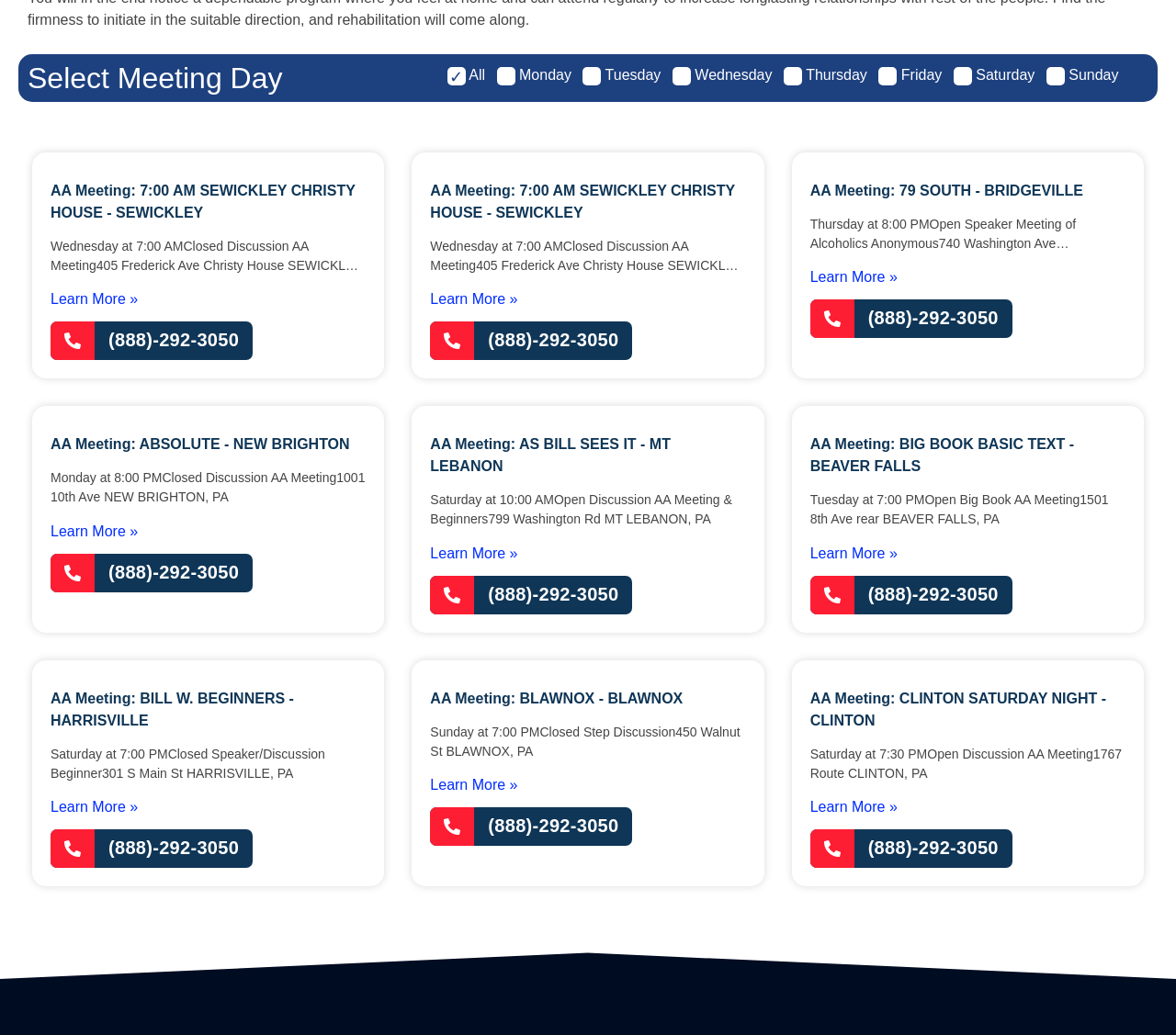Please mark the bounding box coordinates of the area that should be clicked to carry out the instruction: "Learn more about AA Meeting: BILL W. BEGINNERS - HARRISVILLE".

[0.043, 0.772, 0.117, 0.787]